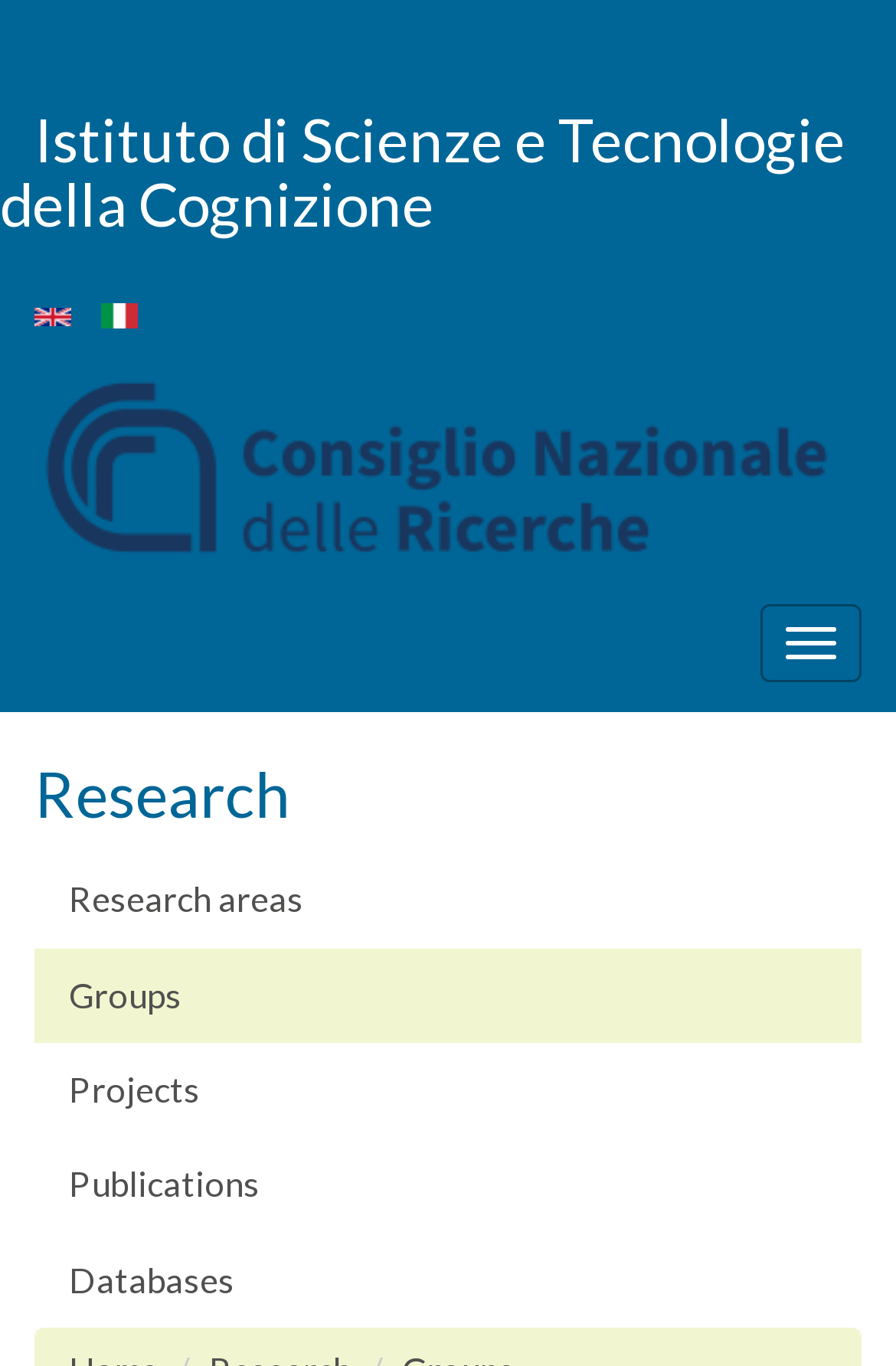Using the information from the screenshot, answer the following question thoroughly:
What is the institution's name?

The institution's name is 'Istituto di Scienze e Tecnologie della Cognizione', which is a link at the top of the webpage, indicating that it is the institution's website.